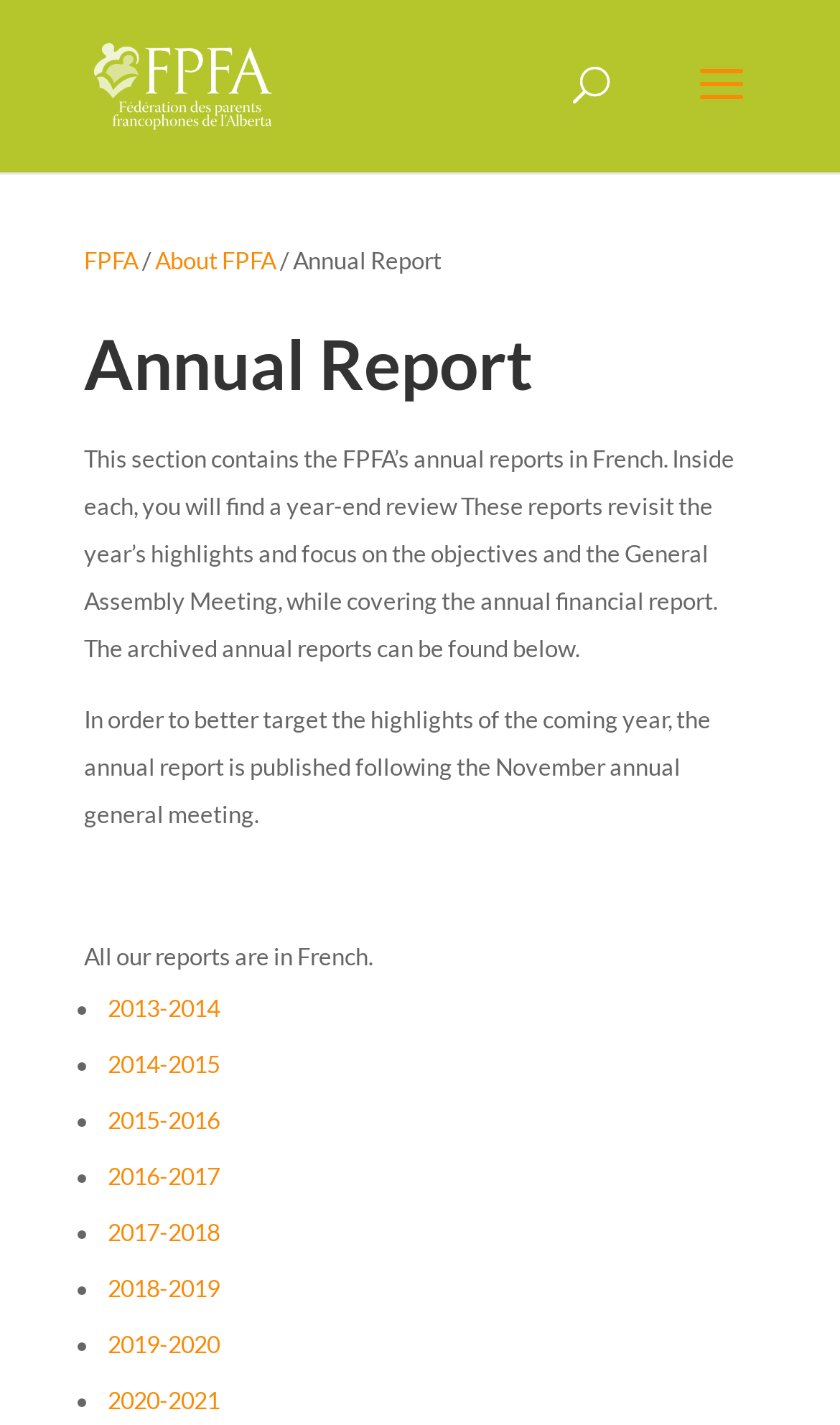Determine the bounding box for the described UI element: "2015-2016".

[0.128, 0.775, 0.262, 0.795]